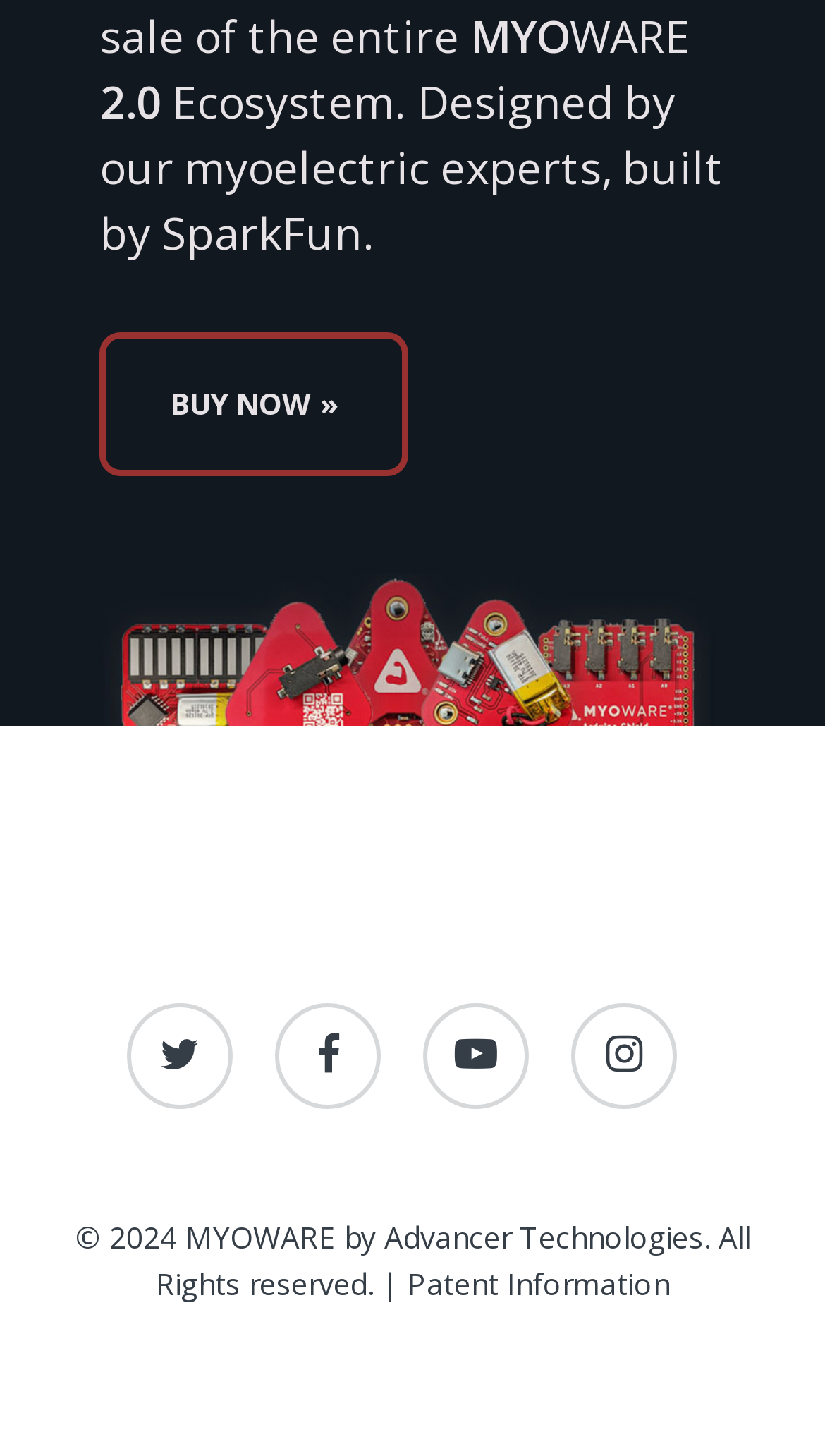Please reply with a single word or brief phrase to the question: 
How many social media links are present on the webpage?

4